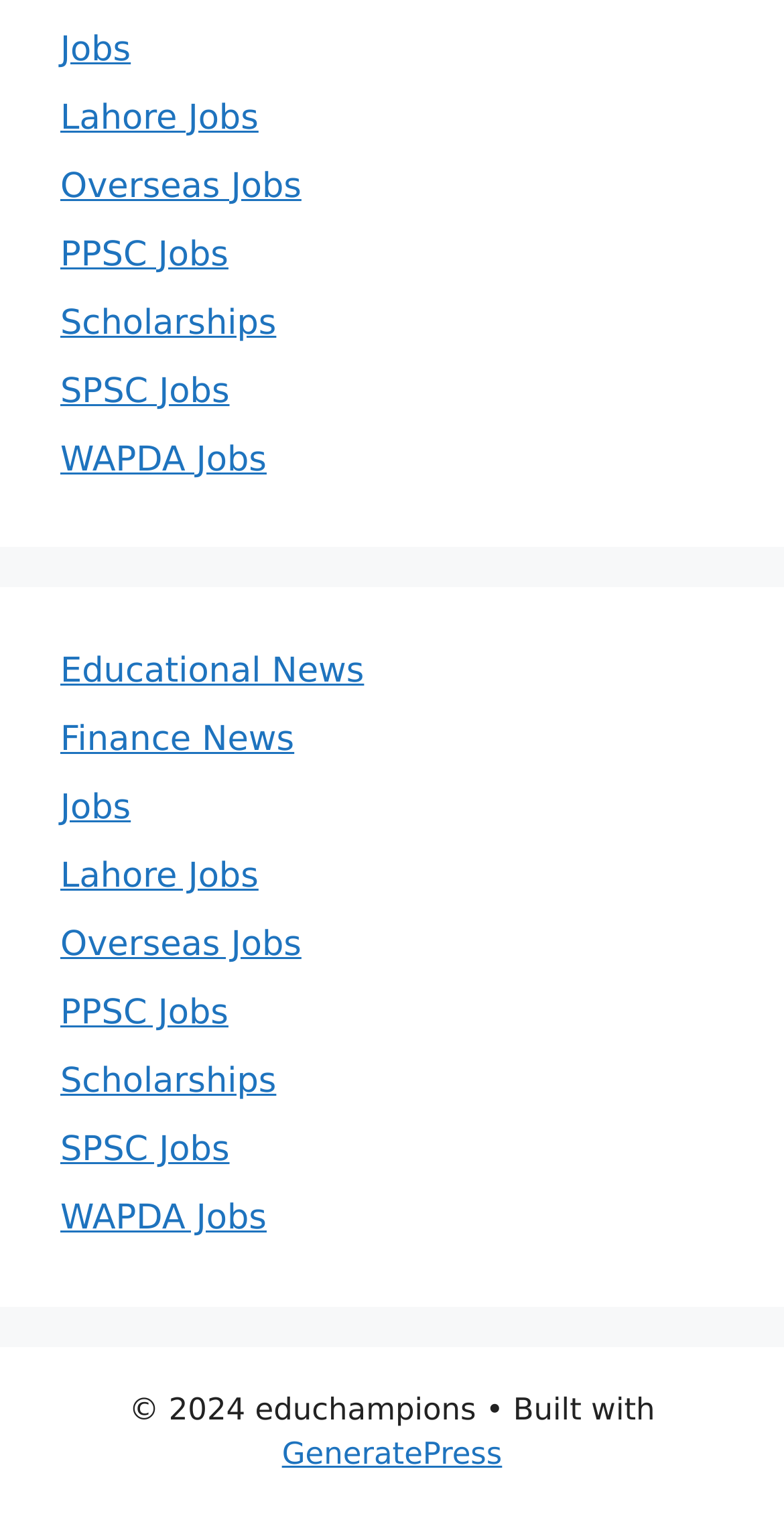Please identify the bounding box coordinates of the region to click in order to complete the given instruction: "Explore Overseas Jobs". The coordinates should be four float numbers between 0 and 1, i.e., [left, top, right, bottom].

[0.077, 0.109, 0.384, 0.136]